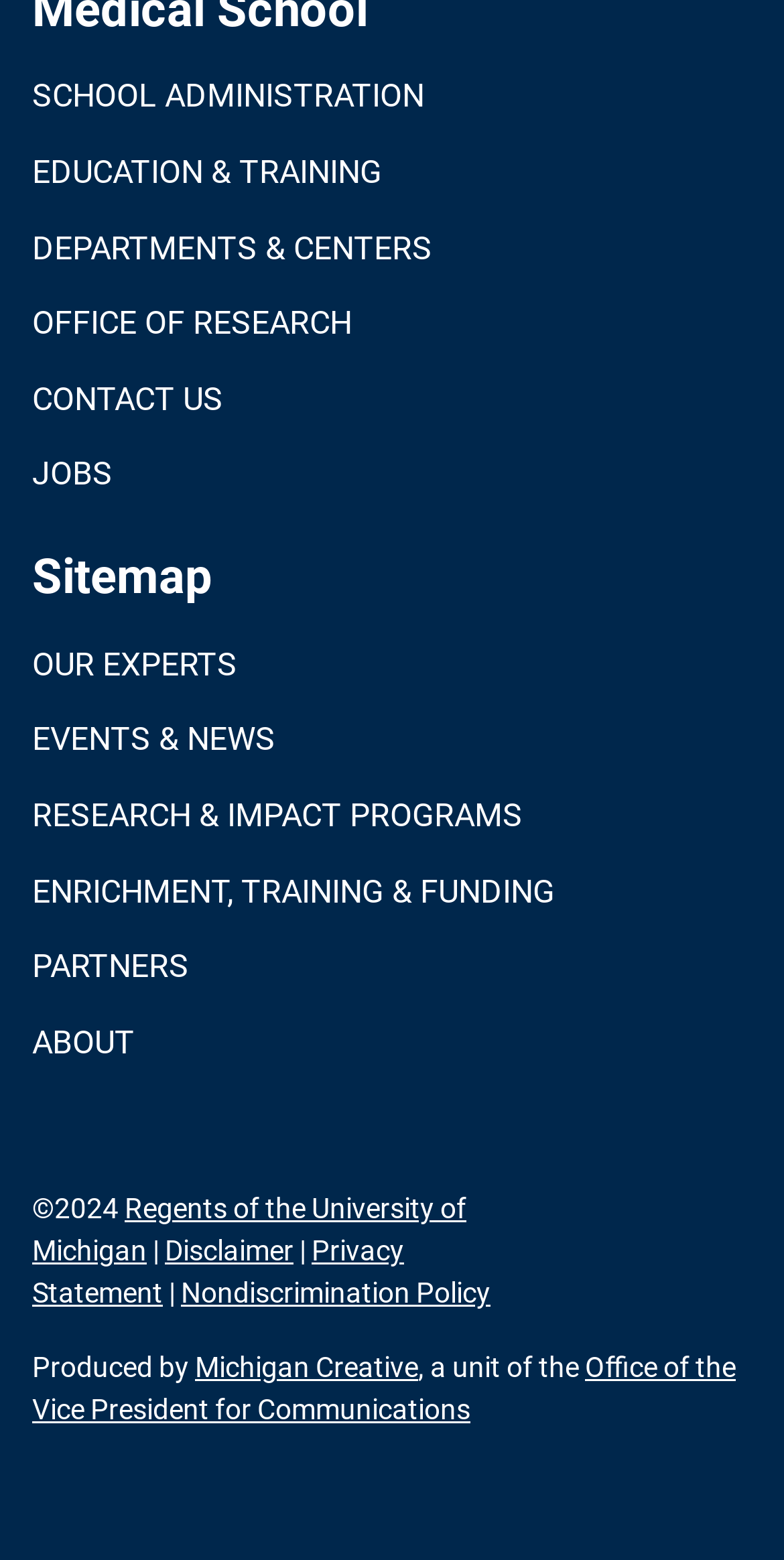Please provide a detailed answer to the question below based on the screenshot: 
How many links are in the navigation menu?

I counted the number of links in the navigation menu, which are 'SCHOOL ADMINISTRATION', 'EDUCATION & TRAINING', 'DEPARTMENTS & CENTERS', 'OFFICE OF RESEARCH', 'CONTACT US', 'JOBS', 'OUR EXPERTS', 'EVENTS & NEWS', 'RESEARCH & IMPACT PROGRAMS', 'ENRICHMENT, TRAINING & FUNDING', 'PARTNERS', and 'ABOUT'. There are 14 links in total.